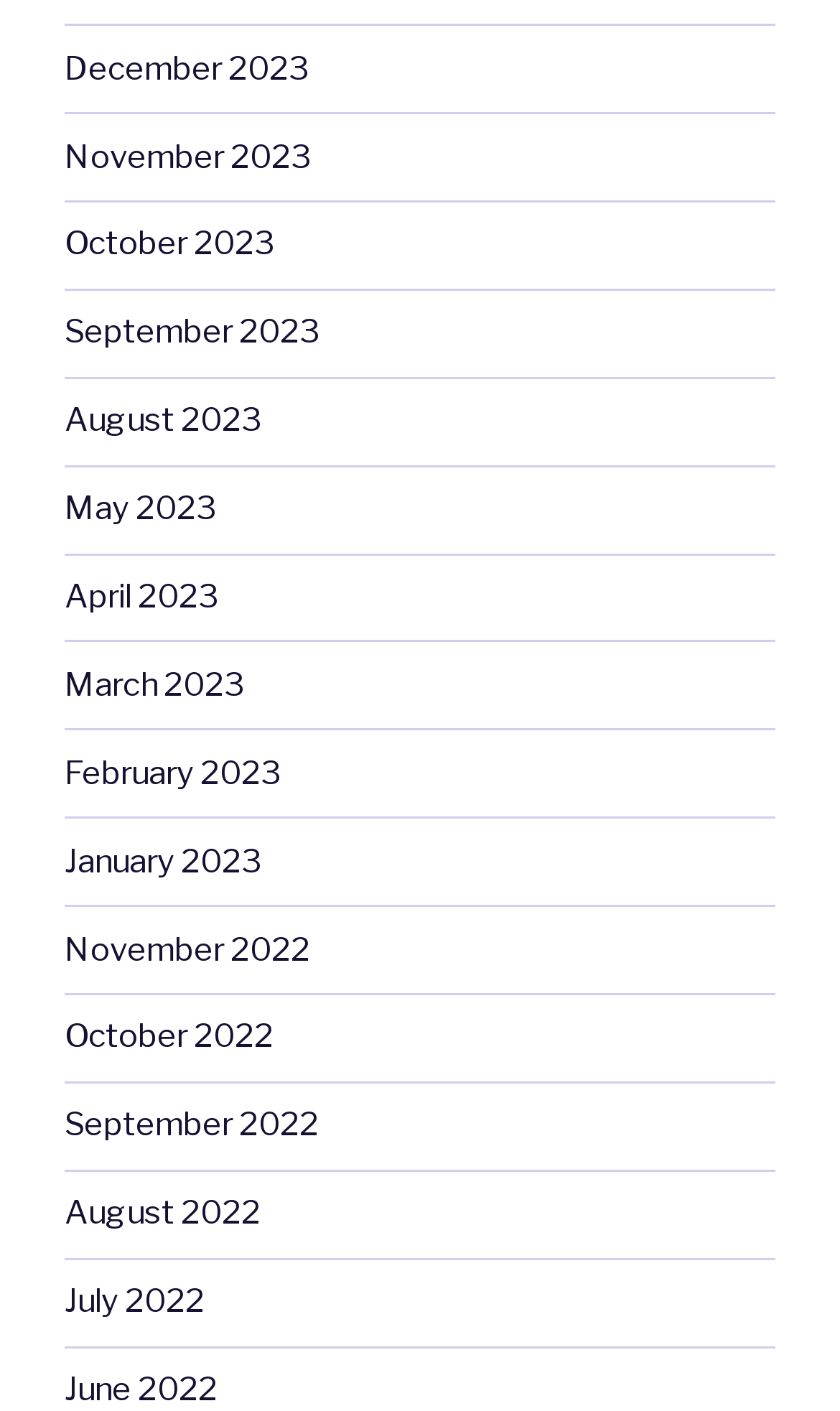Please respond in a single word or phrase: 
How many links are there in the top half of the page?

10